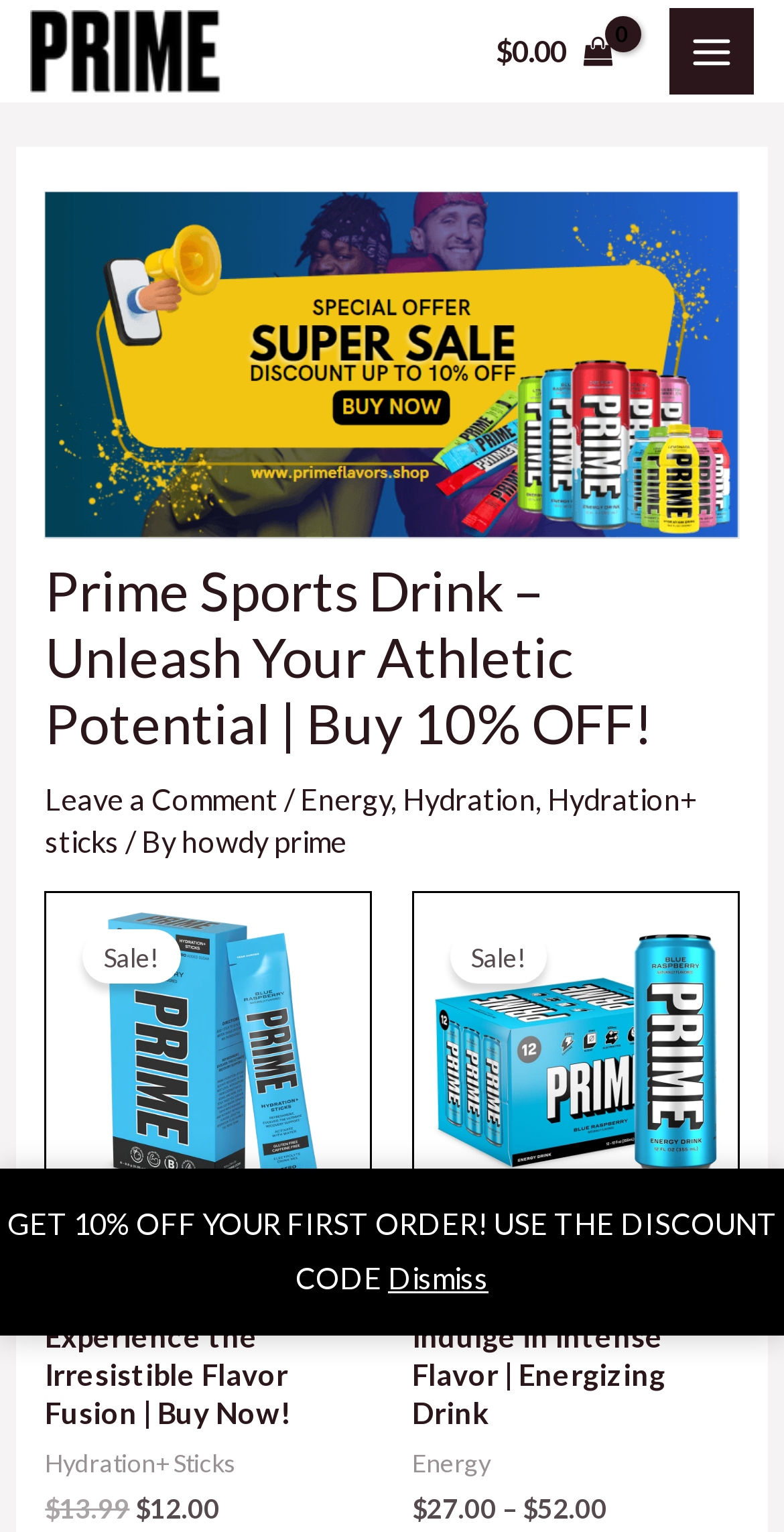Please find the bounding box coordinates of the element's region to be clicked to carry out this instruction: "edit text of this page".

None